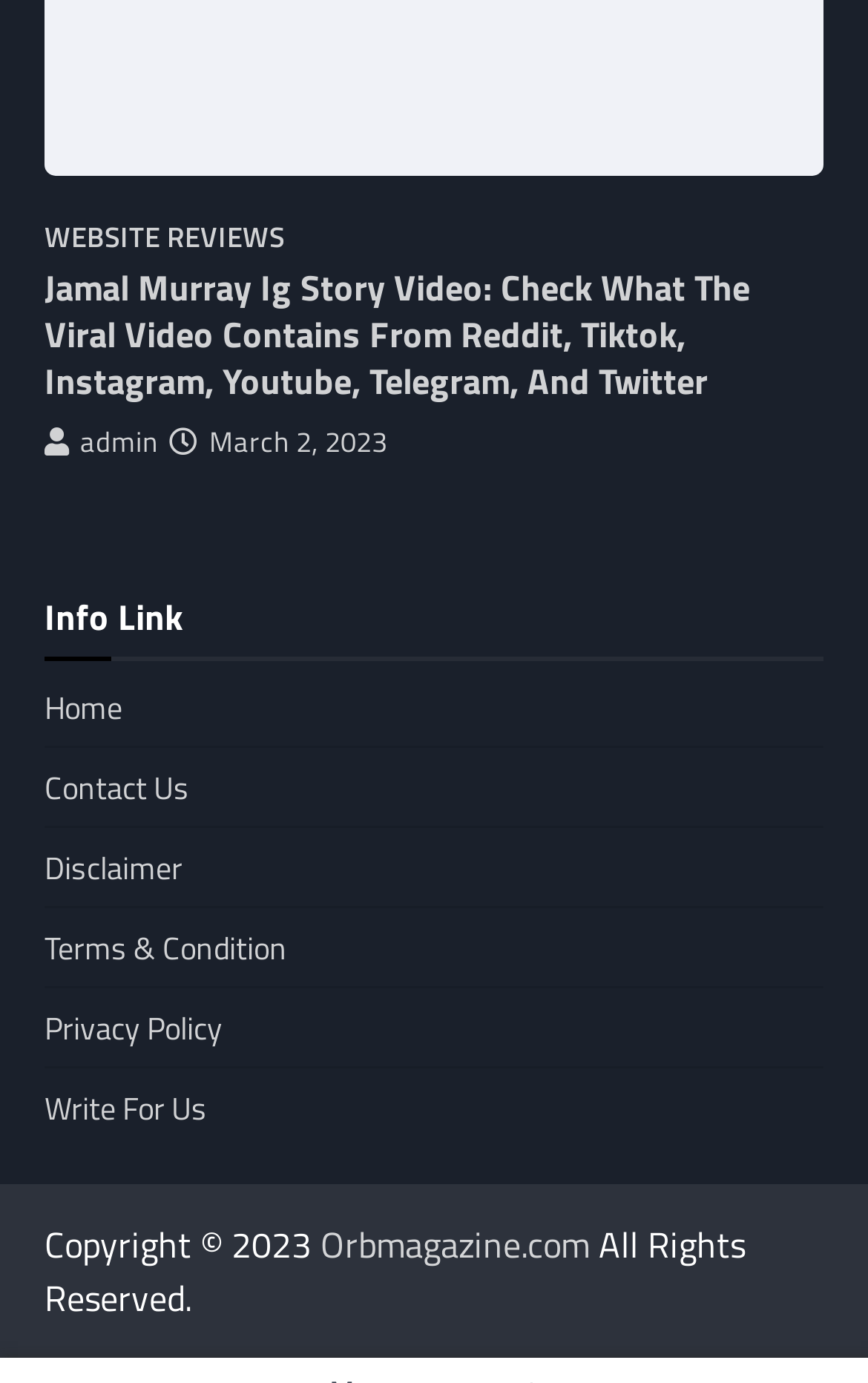Please determine the bounding box of the UI element that matches this description: March 2, 2023March 2, 2023. The coordinates should be given as (top-left x, top-left y, bottom-right x, bottom-right y), with all values between 0 and 1.

[0.195, 0.305, 0.446, 0.336]